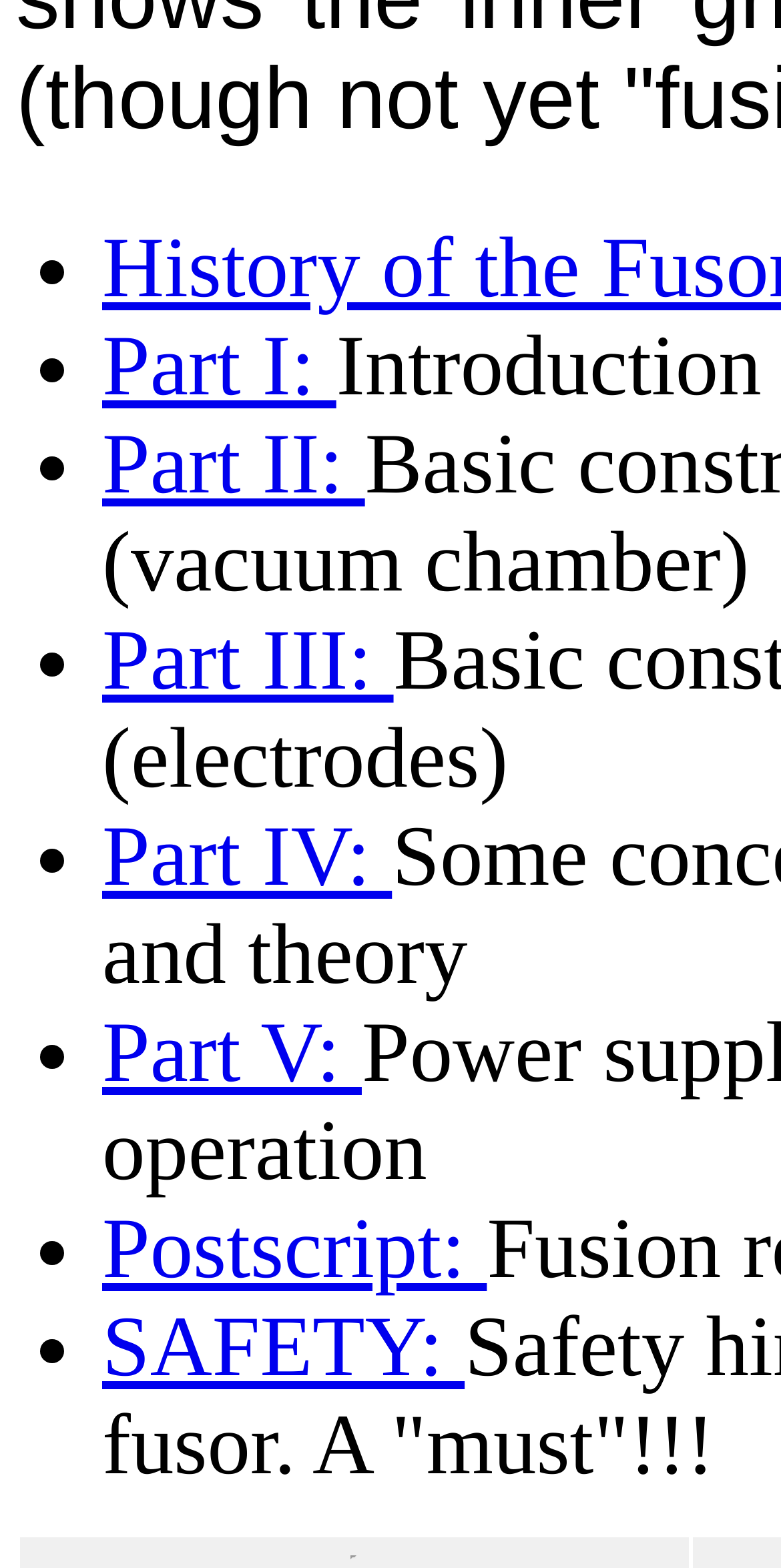Based on the image, please elaborate on the answer to the following question:
What is the first part of the content?

The first part of the content is 'Part I' which is indicated by the link 'Part I:' at the top of the webpage.